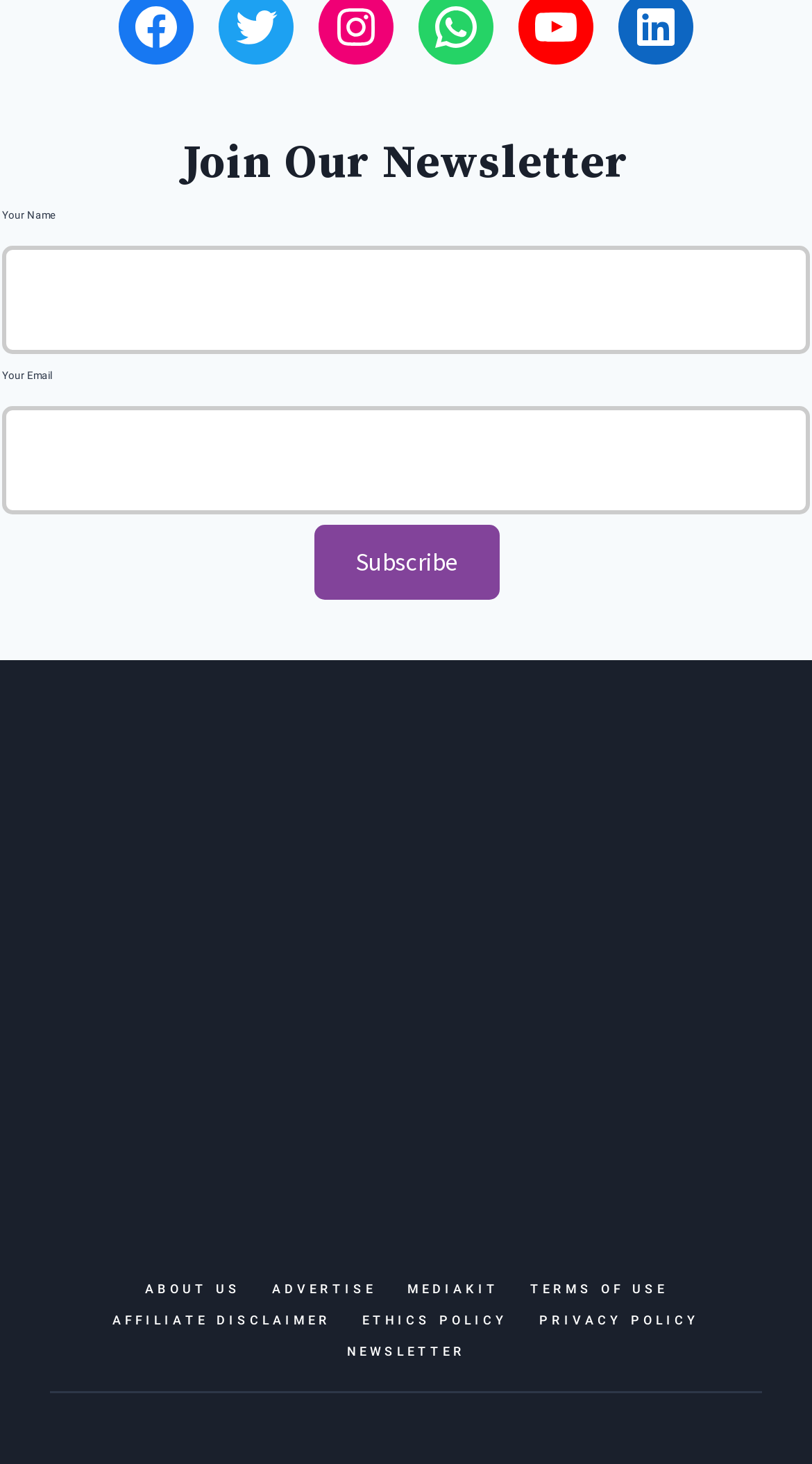Please analyze the image and give a detailed answer to the question:
What is the position of the 'Subscribe' button?

The 'Subscribe' button is located below the form fields, specifically between the 'Your Email' field and the figure element, as indicated by its bounding box coordinates.